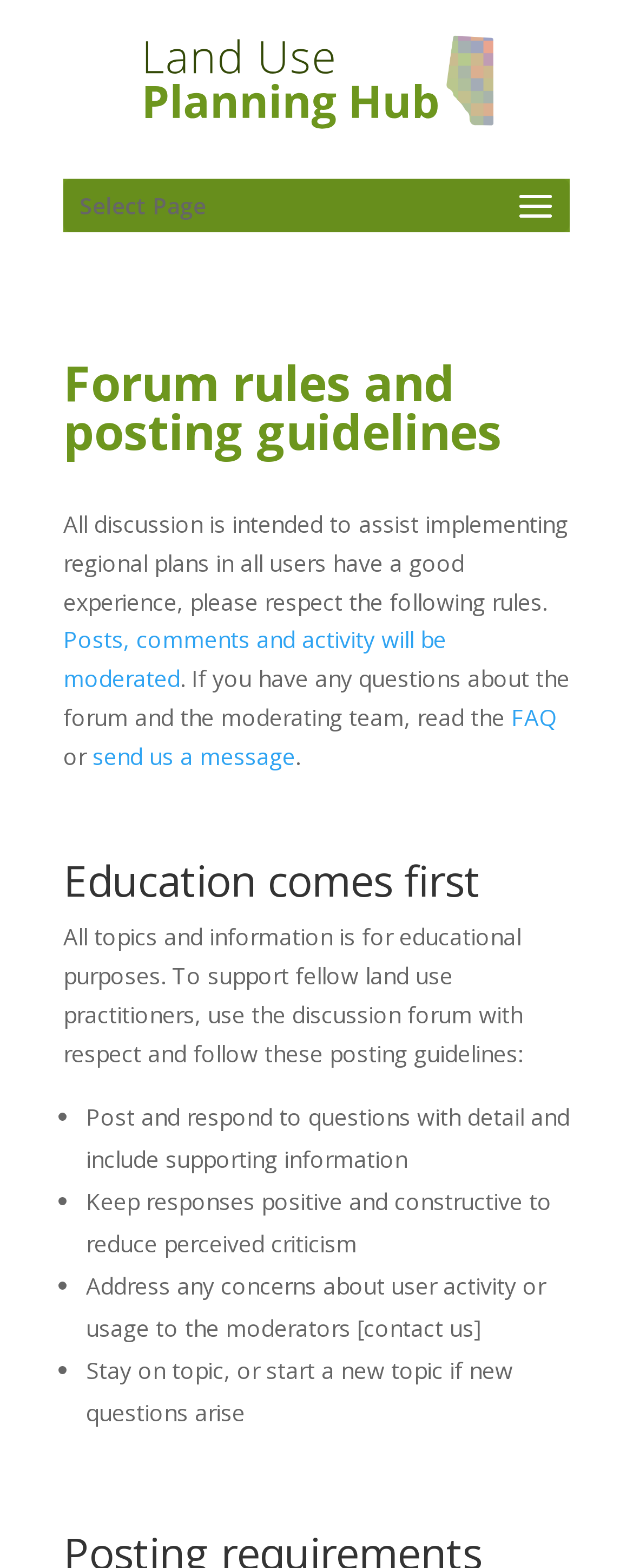Identify the bounding box coordinates for the UI element mentioned here: "alt="Land Use Planning Hub"". Provide the coordinates as four float values between 0 and 1, i.e., [left, top, right, bottom].

[0.222, 0.04, 0.788, 0.06]